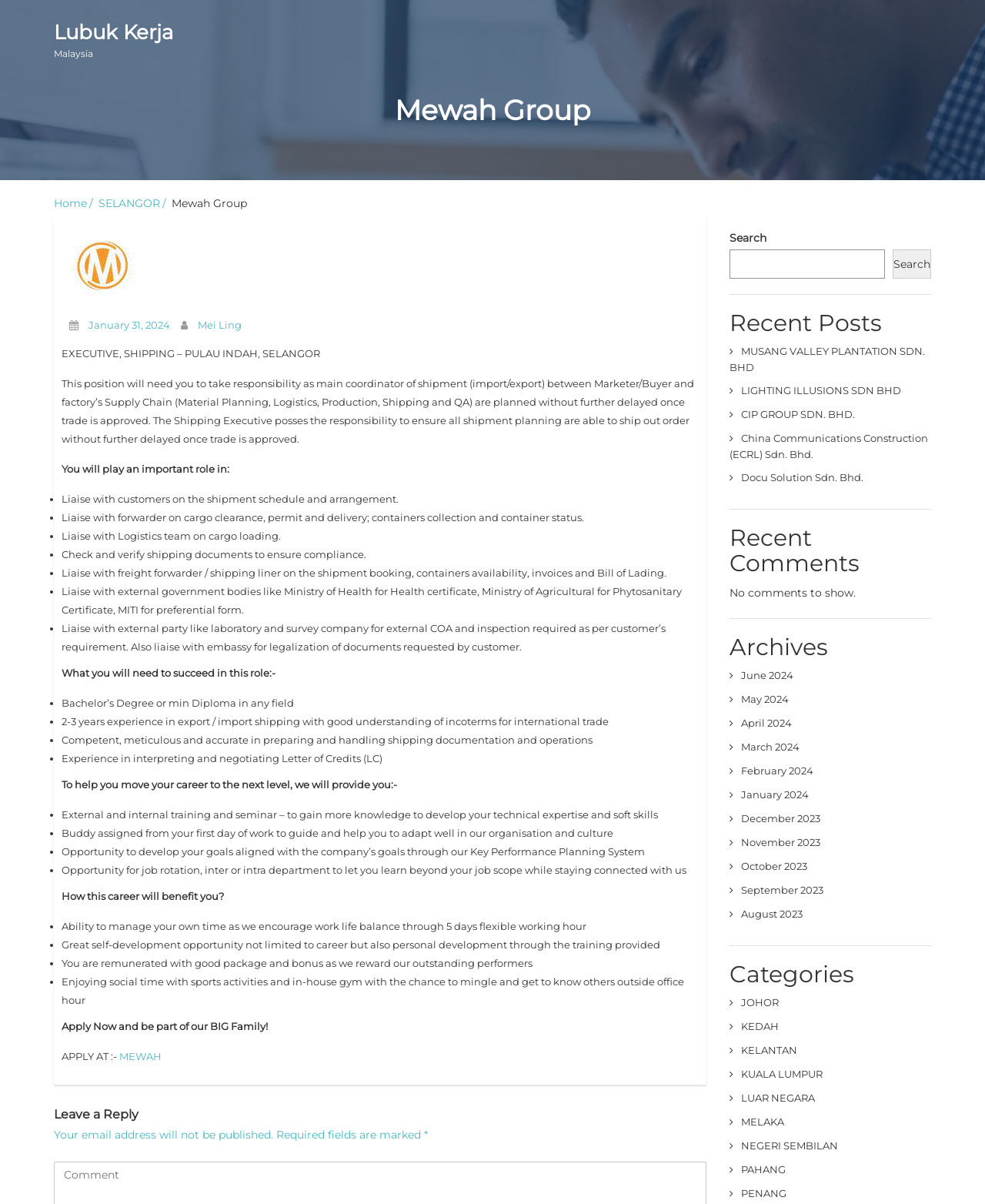Write an exhaustive caption that covers the webpage's main aspects.

The webpage is about a job posting for an Executive, Shipping position at Mewah Group in Selangor, Malaysia. At the top of the page, there is a header section with a link to "Lubuk Kerja Malaysia" and a heading that reads "Mewah Group". Below this, there are links to "Home" and "SELANGOR" on the left side, and a static text "Mewah Group" on the right side.

The main content of the page is divided into several sections. The first section describes the job responsibilities, which include coordinating shipments, liaising with customers and forwarders, and ensuring compliance with shipping documents. The second section outlines the requirements for the job, including a Bachelor's degree or diploma, 2-3 years of experience in export/import shipping, and skills in preparing and handling shipping documentation.

The third section describes the benefits of the job, including external and internal training, a buddy system, and opportunities for job rotation and career development. The fourth section highlights the advantages of working with the company, such as flexible working hours, personal development opportunities, and a good remuneration package.

At the bottom of the page, there is a call-to-action to "Apply Now" and be part of the company's "BIG Family". There is also a search bar and a section for recent posts, comments, and archives. On the right side, there are links to other job postings and companies.